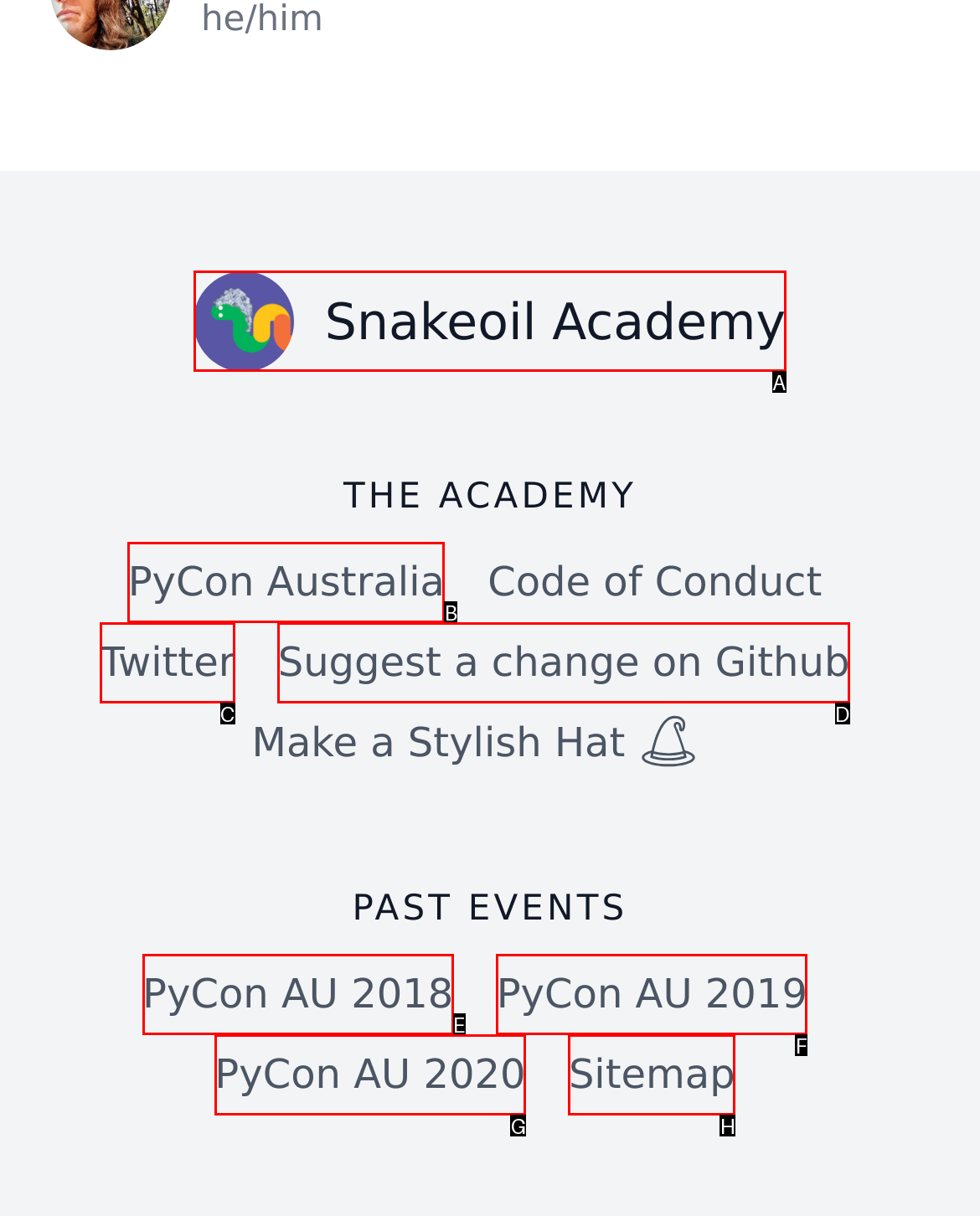Determine which HTML element best fits the description: PyCon AU 2020
Answer directly with the letter of the matching option from the available choices.

G